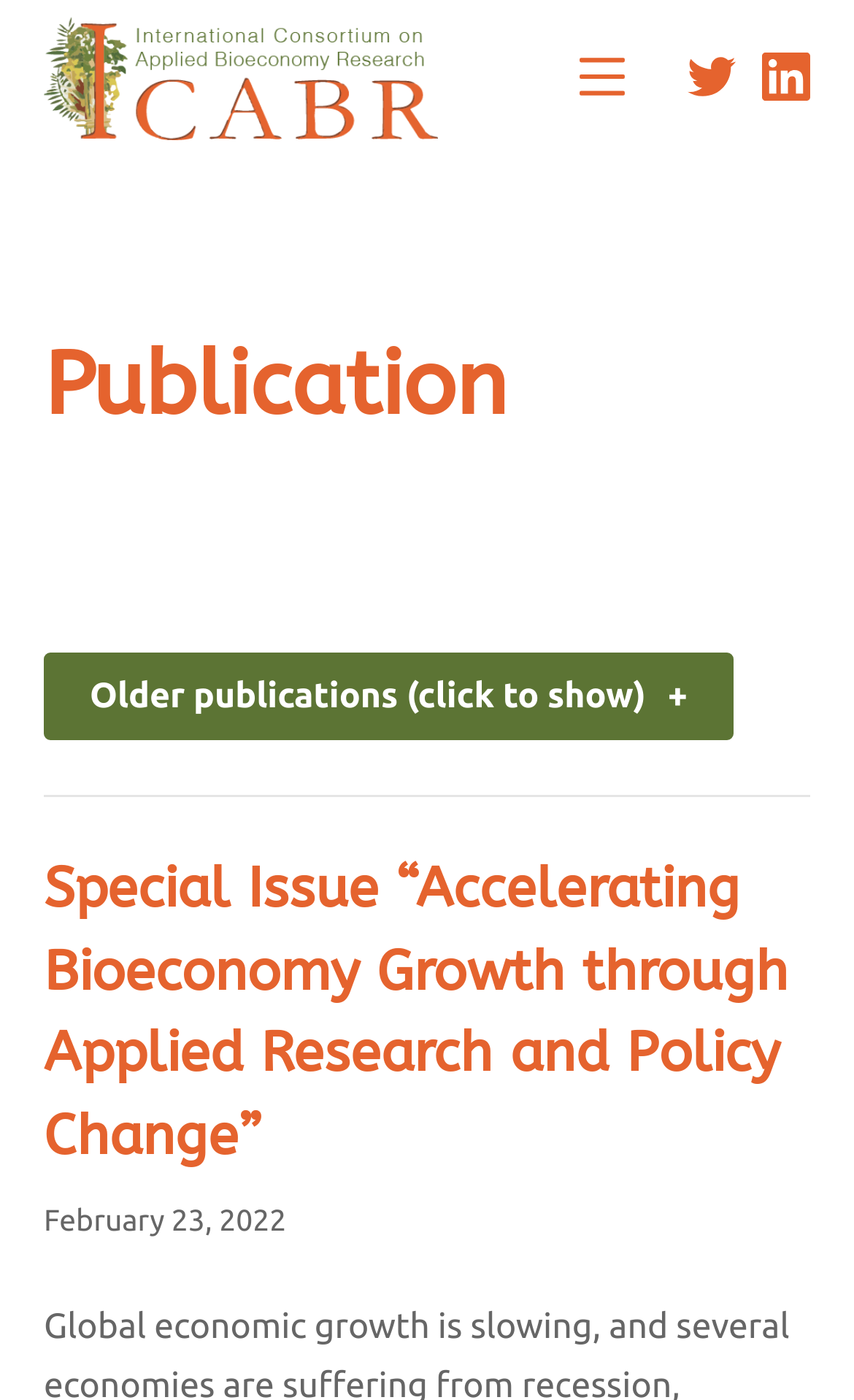Based on the image, please elaborate on the answer to the following question:
What is the purpose of the button 'Older publications (click to show)+'?

The button 'Older publications (click to show)+' is likely used to expand or collapse a list of older publications, allowing users to view more publications.